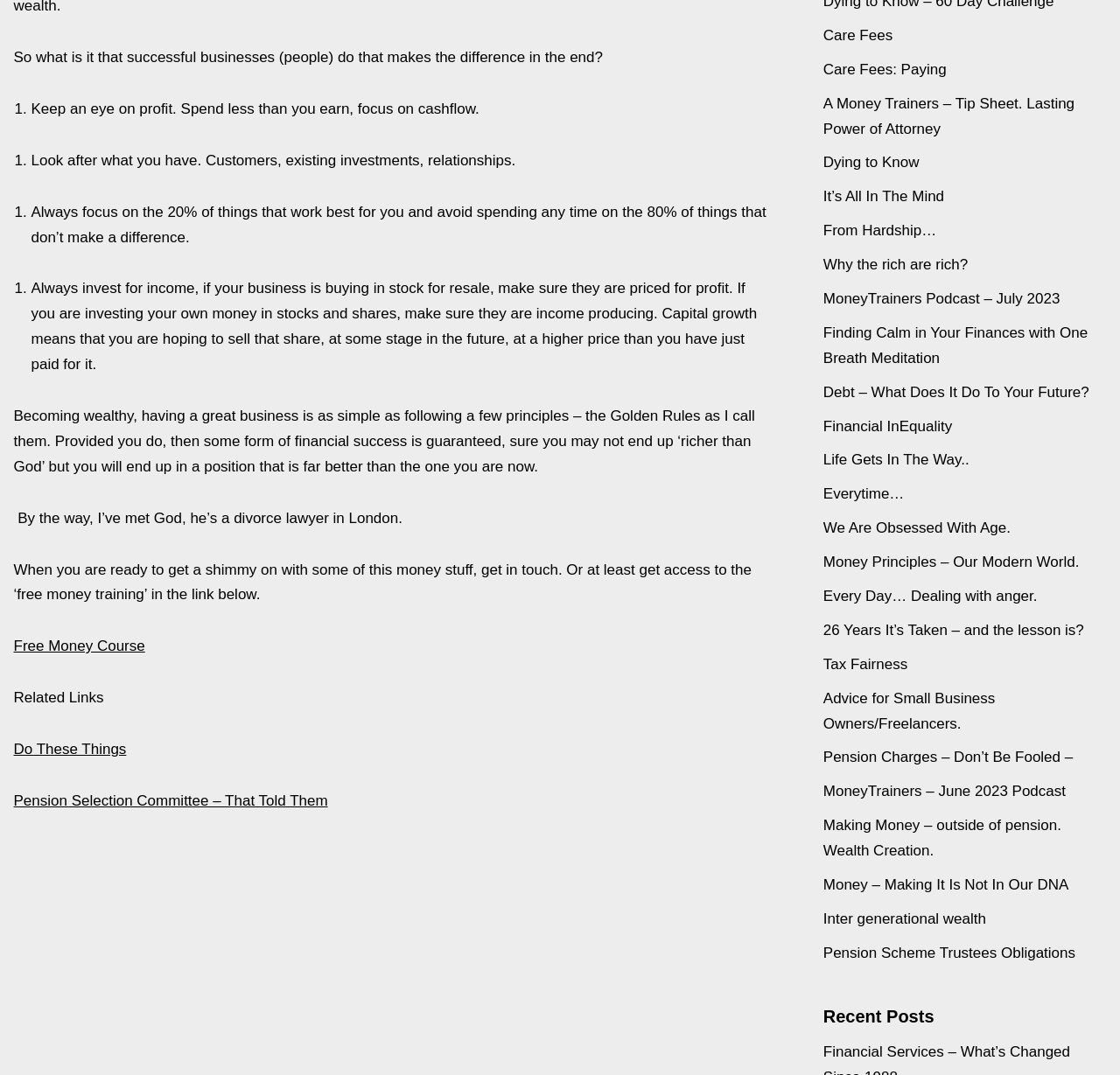Highlight the bounding box coordinates of the region I should click on to meet the following instruction: "Read 'Do These Things'".

[0.012, 0.689, 0.113, 0.705]